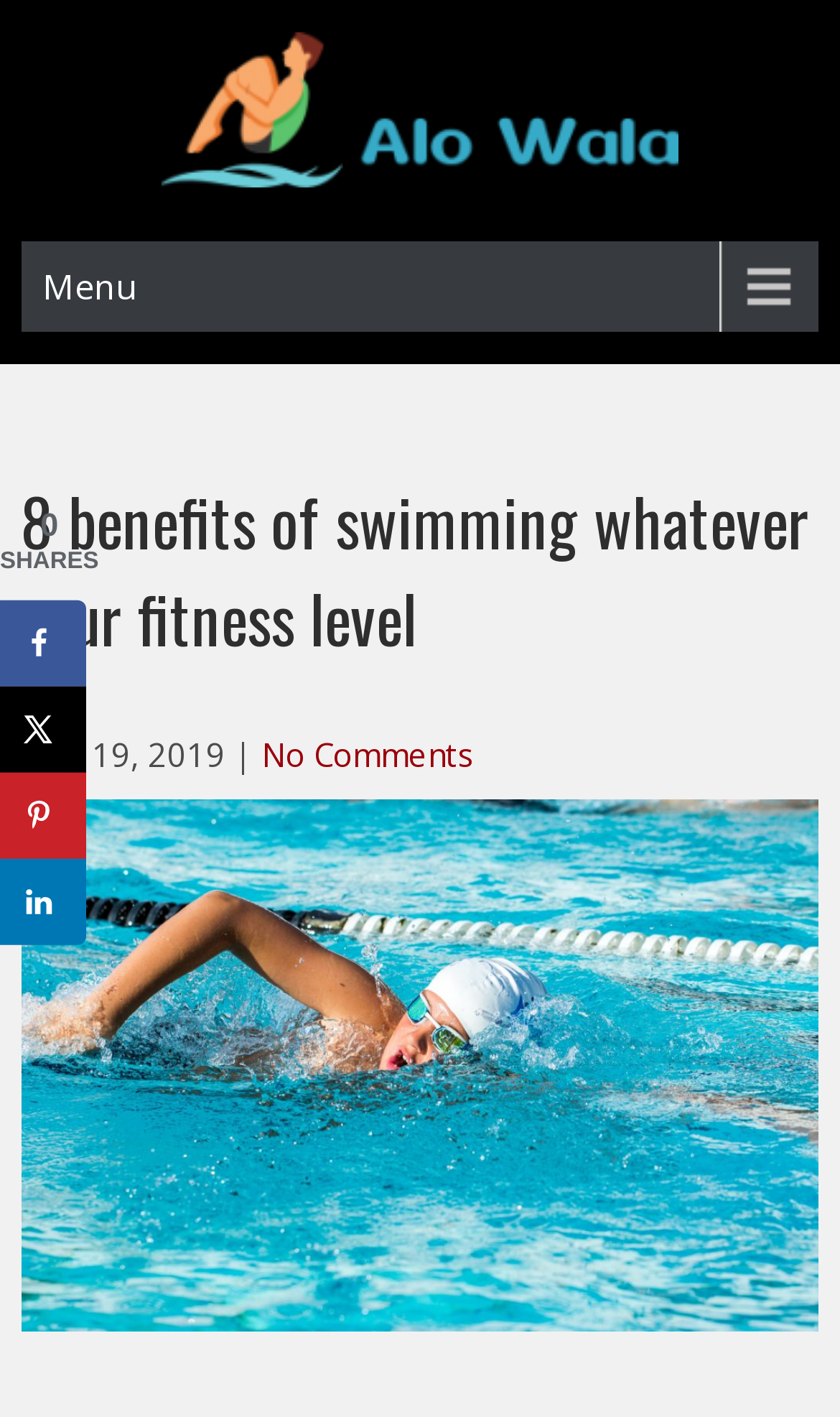Provide a brief response to the question below using one word or phrase:
How many social sharing options are available?

4